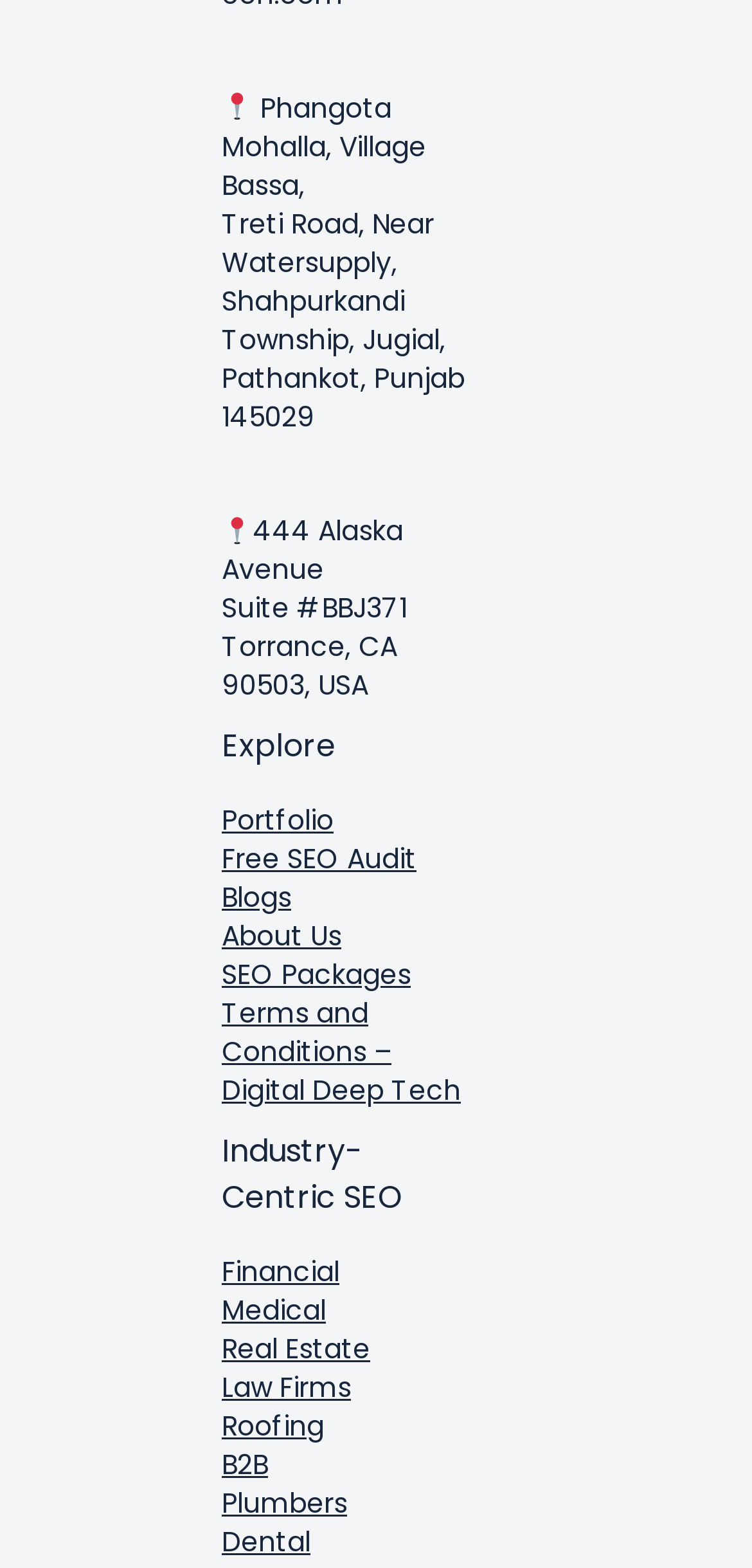Please identify the bounding box coordinates of the element's region that I should click in order to complete the following instruction: "Select Financial". The bounding box coordinates consist of four float numbers between 0 and 1, i.e., [left, top, right, bottom].

[0.295, 0.799, 0.451, 0.824]